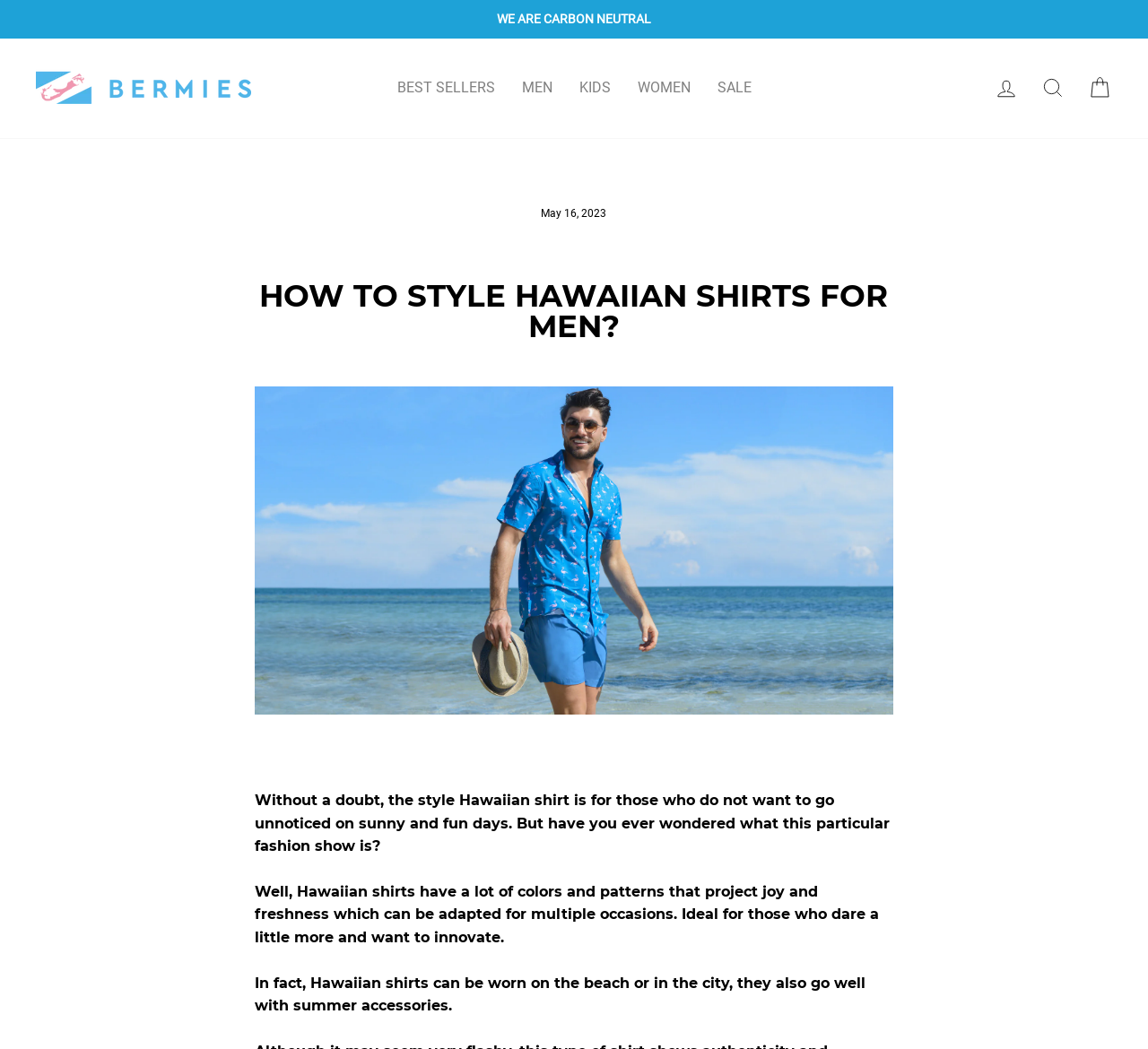Answer the following in one word or a short phrase: 
What is the location mentioned in the webpage?

Surat, Gujarat